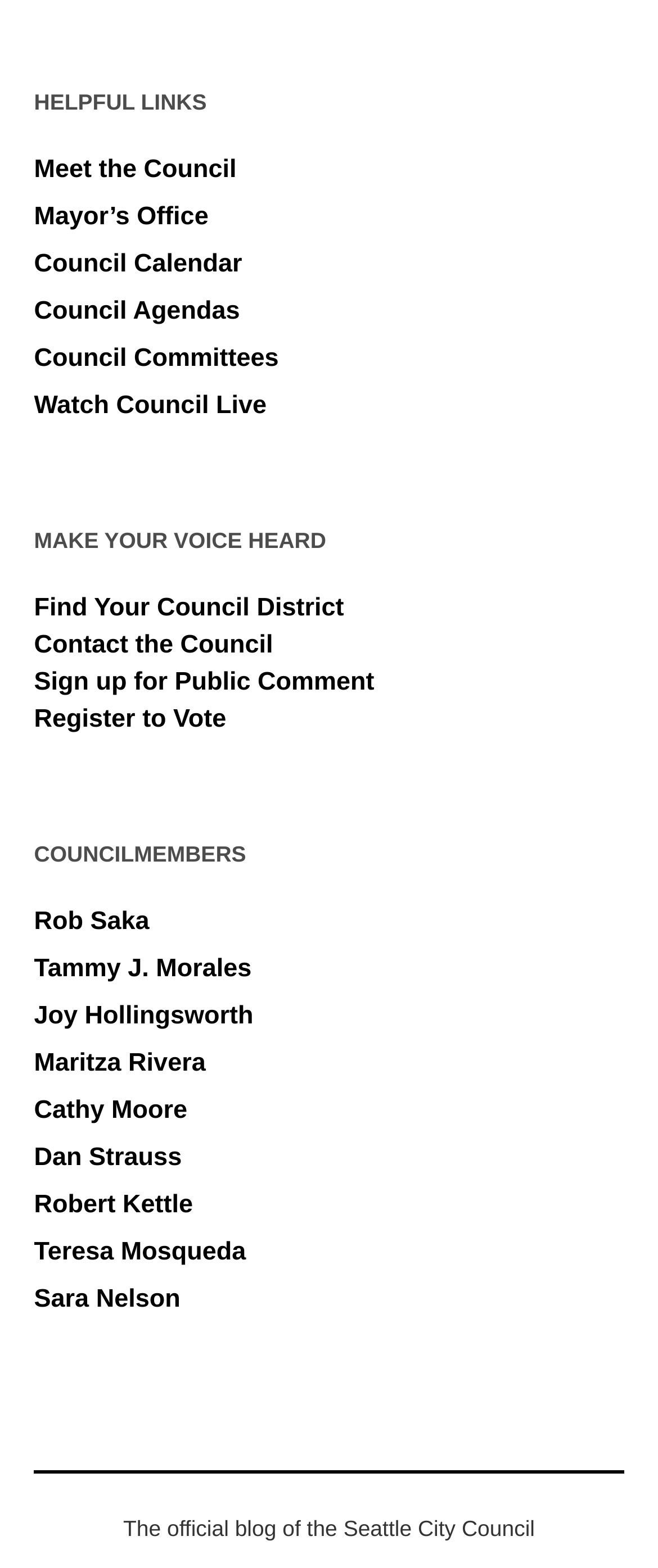Please identify the bounding box coordinates of the element on the webpage that should be clicked to follow this instruction: "Click on Meet the Council". The bounding box coordinates should be given as four float numbers between 0 and 1, formatted as [left, top, right, bottom].

[0.052, 0.099, 0.359, 0.117]